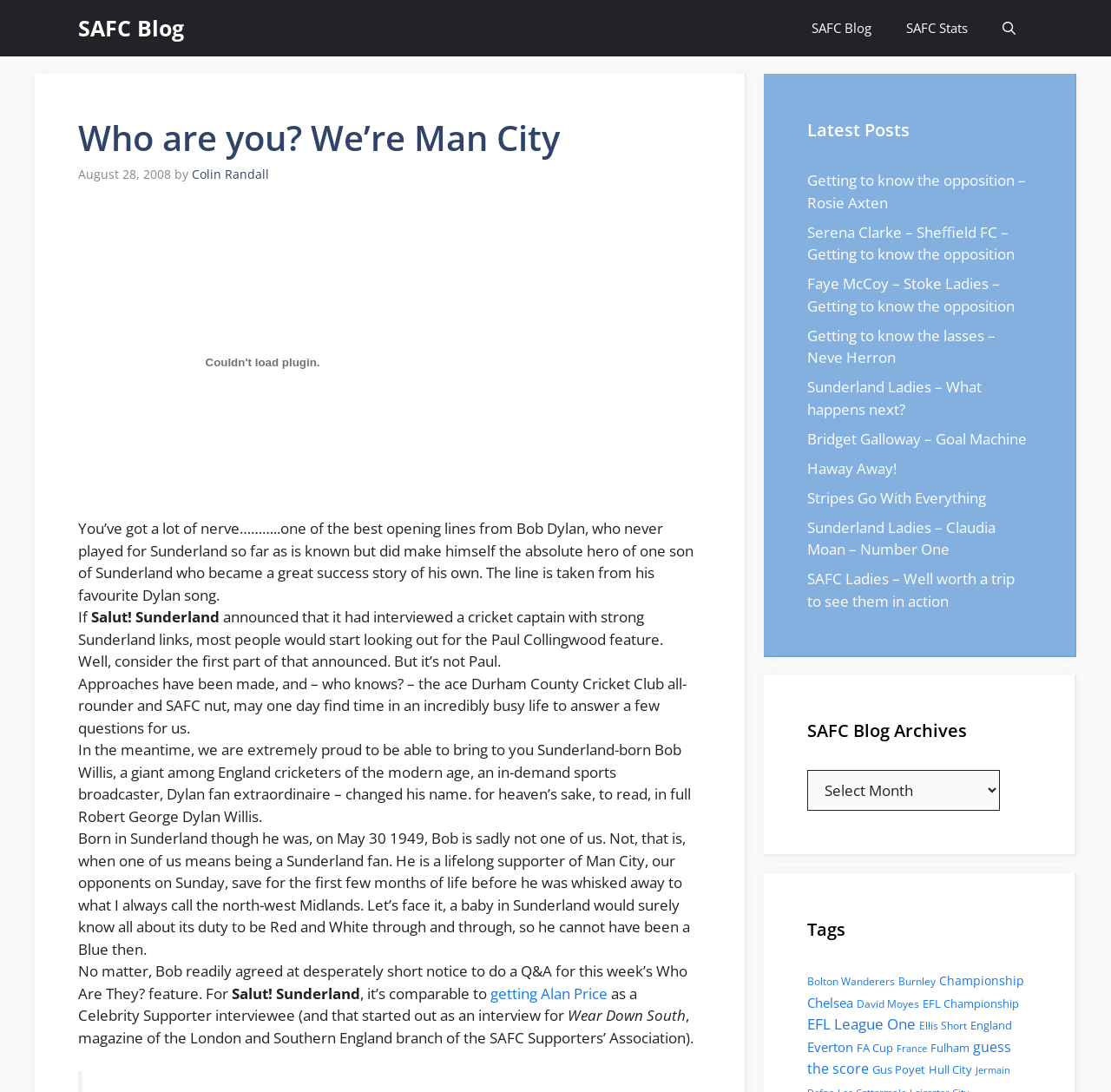Generate the text content of the main heading of the webpage.

Who are you? We’re Man City